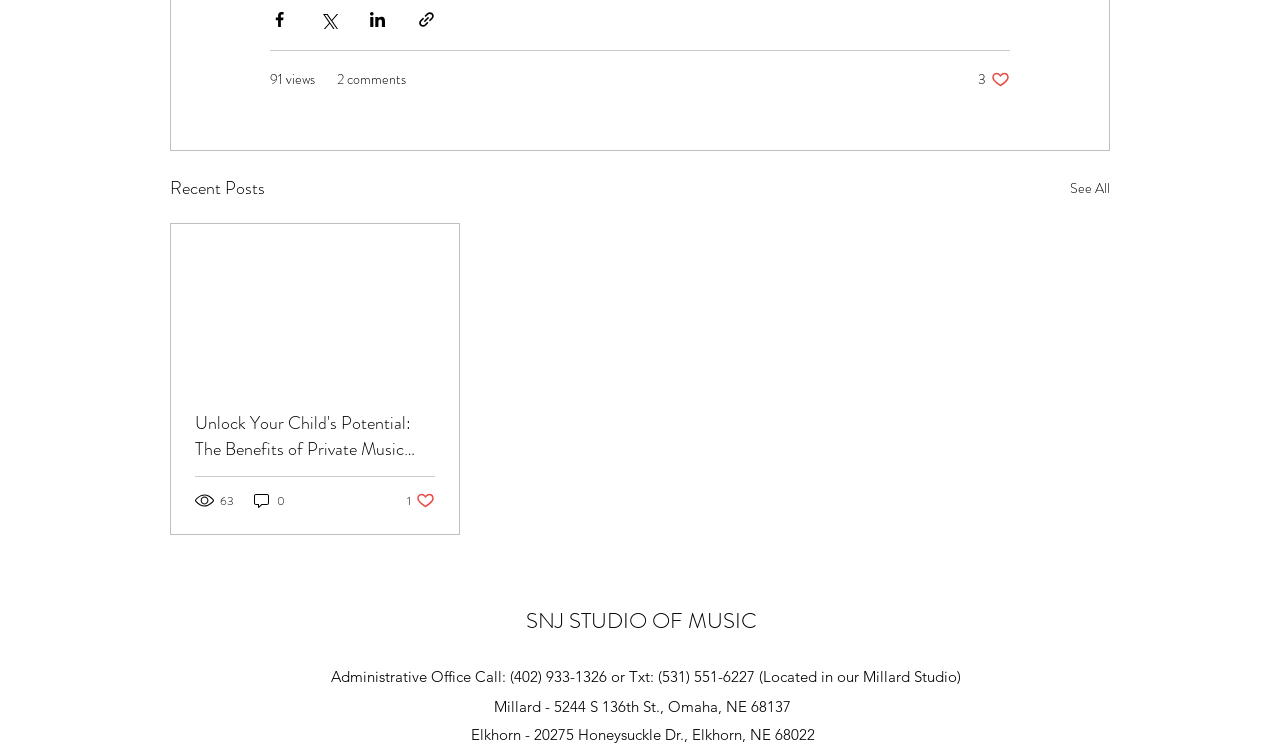Locate the bounding box coordinates of the segment that needs to be clicked to meet this instruction: "Click the 'HEATING REPAIR & SERVICE' link".

None